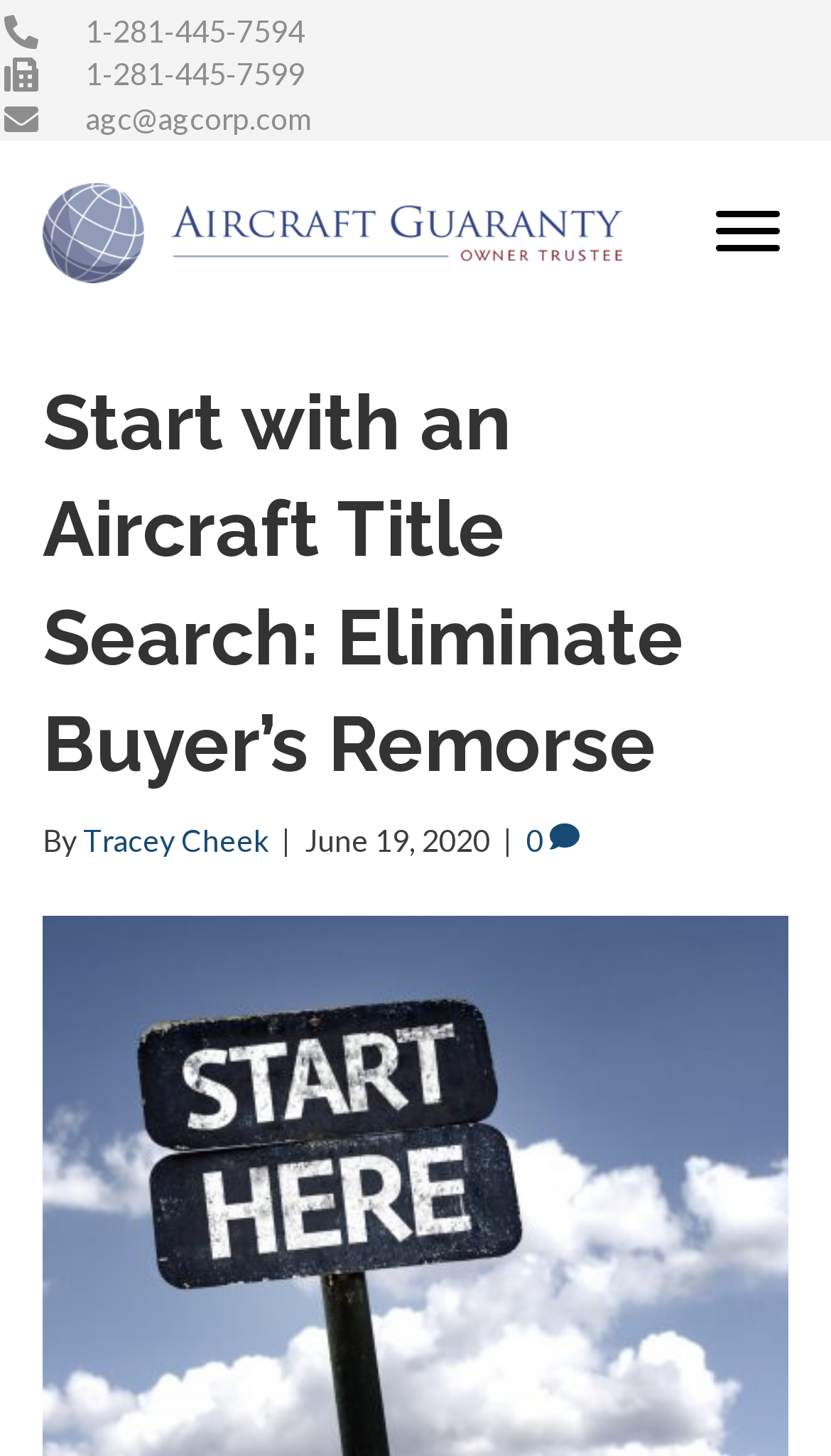Refer to the screenshot and give an in-depth answer to this question: What is the date of the article?

I found the date of the article by examining the section below the main heading, where there is a static text element with the text 'June 19, 2020'. This indicates that the article was published on June 19, 2020.